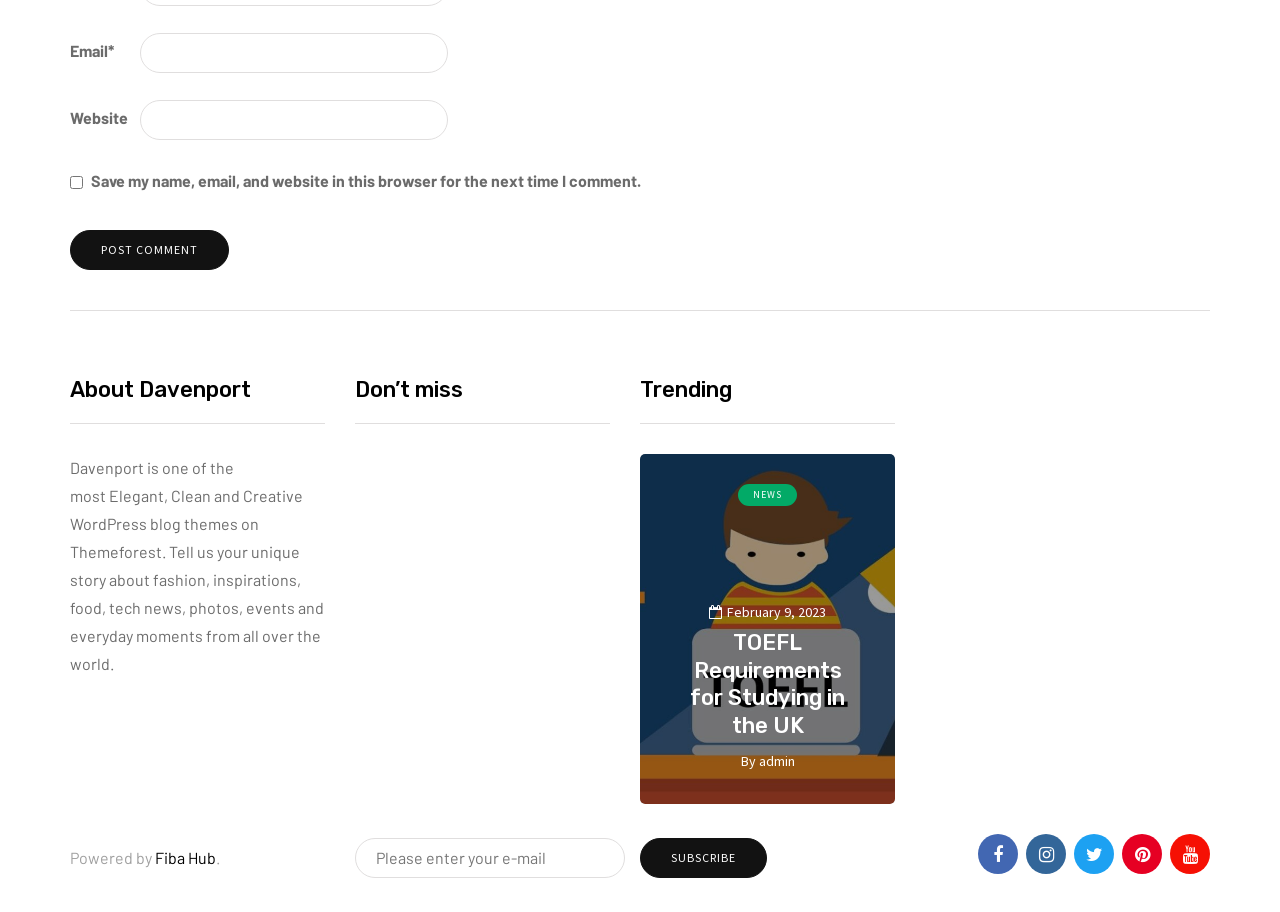What is the date of the second article?
Use the screenshot to answer the question with a single word or phrase.

July 19, 2023